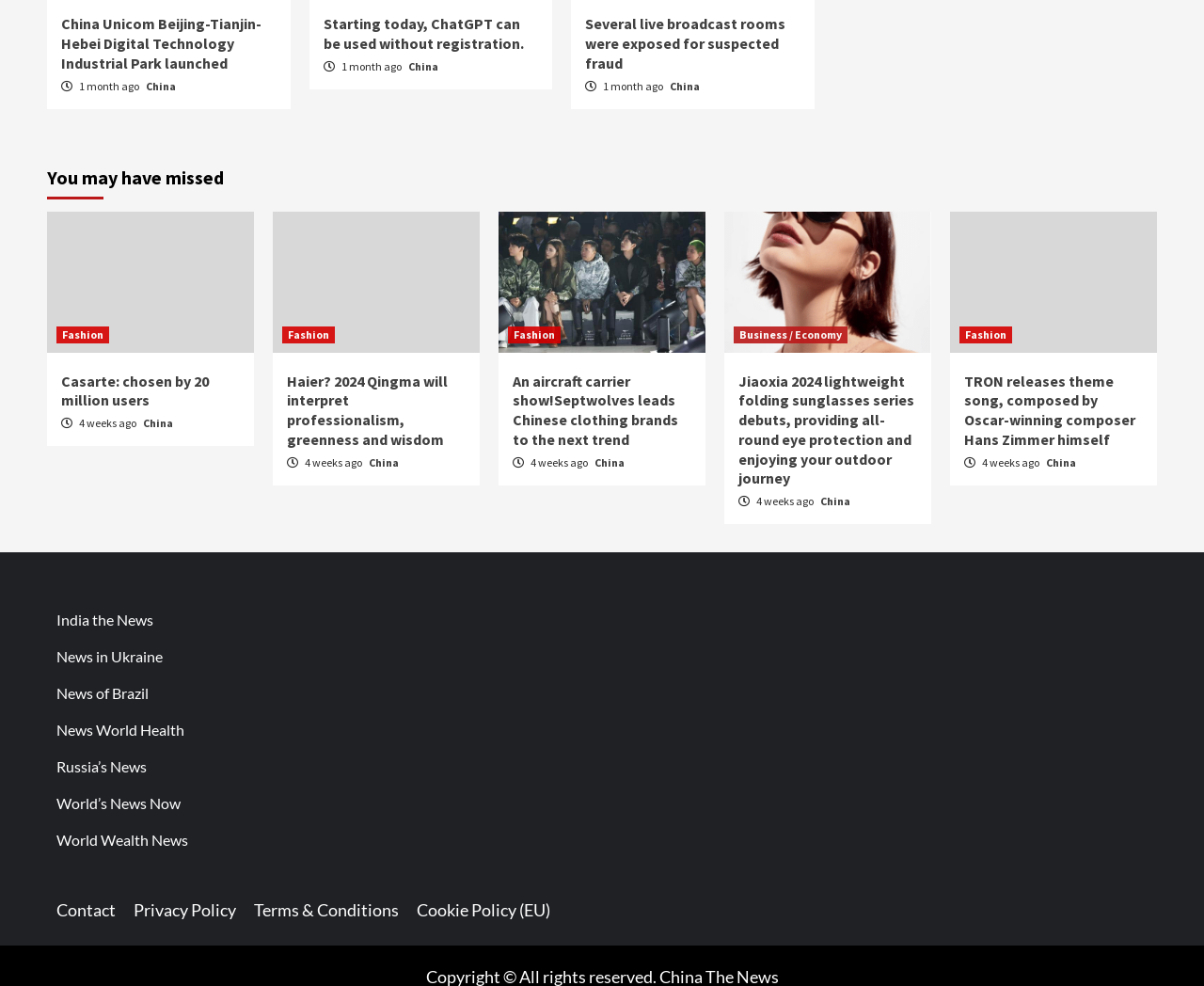Please identify the coordinates of the bounding box that should be clicked to fulfill this instruction: "View the 'Casarte: chosen by 20 million users' article".

[0.051, 0.376, 0.173, 0.415]